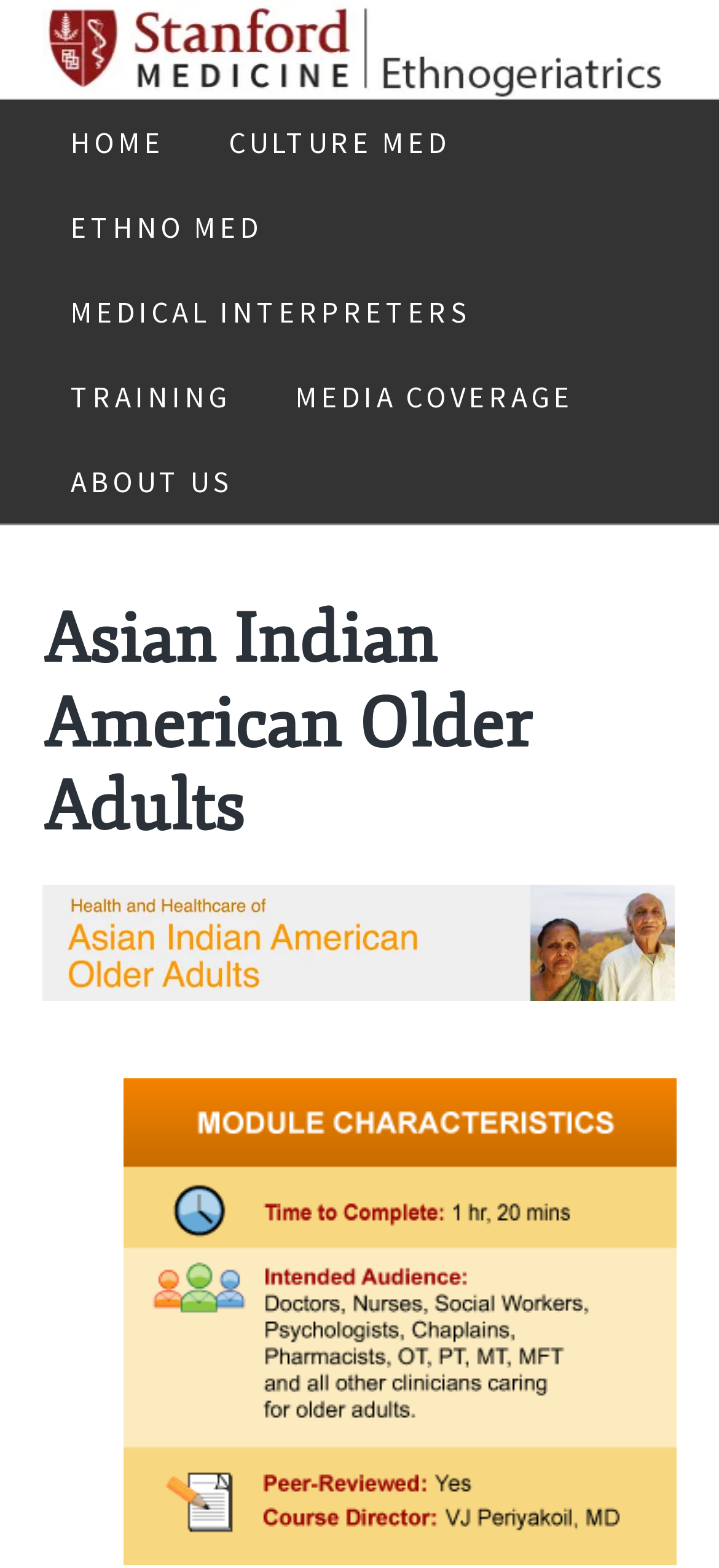For the element described, predict the bounding box coordinates as (top-left x, top-left y, bottom-right x, bottom-right y). All values should be between 0 and 1. Element description: Geriatrics

[0.06, 0.059, 0.091, 0.277]